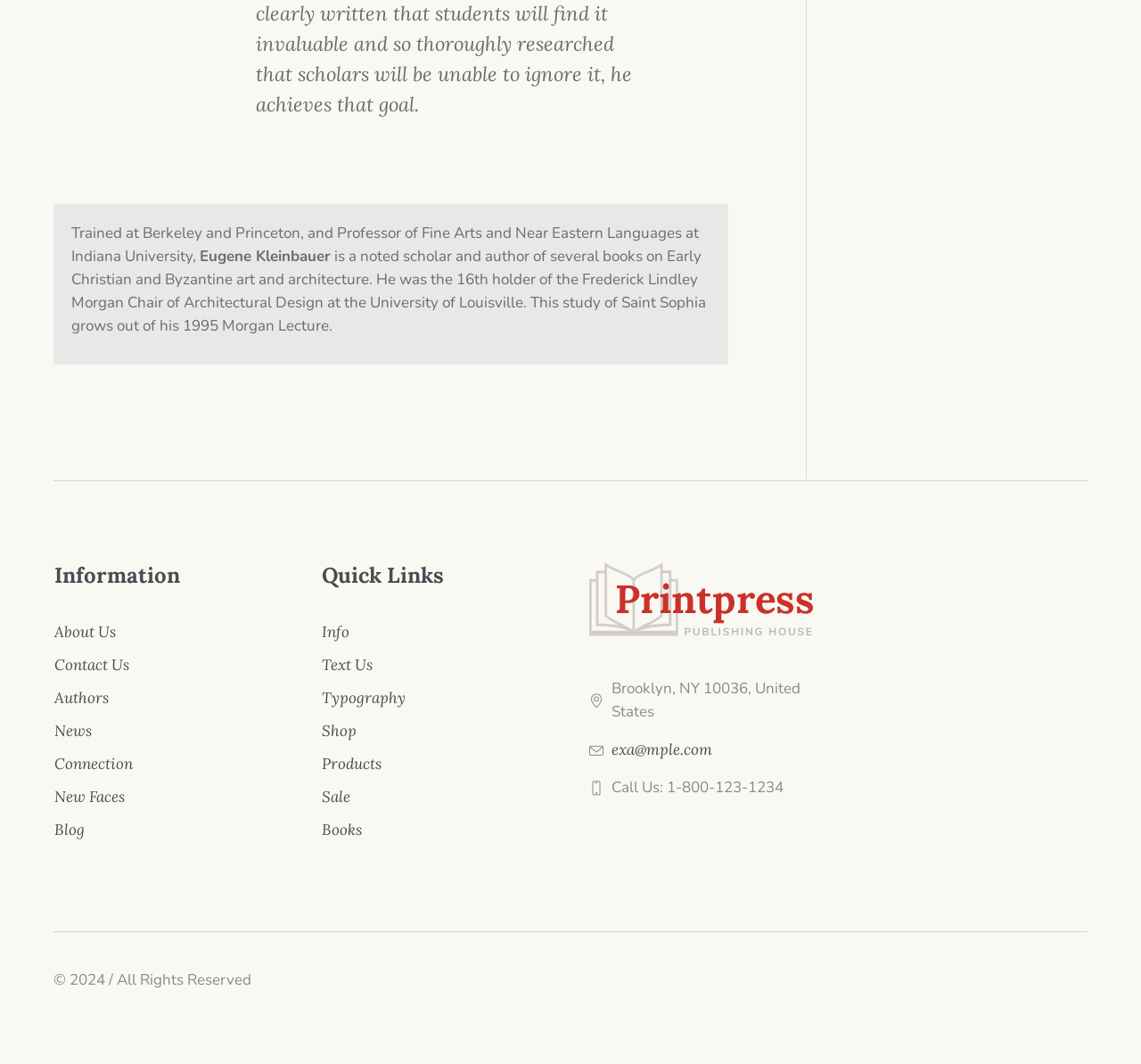Determine the bounding box coordinates for the element that should be clicked to follow this instruction: "View Promotions". The coordinates should be given as four float numbers between 0 and 1, in the format [left, top, right, bottom].

None